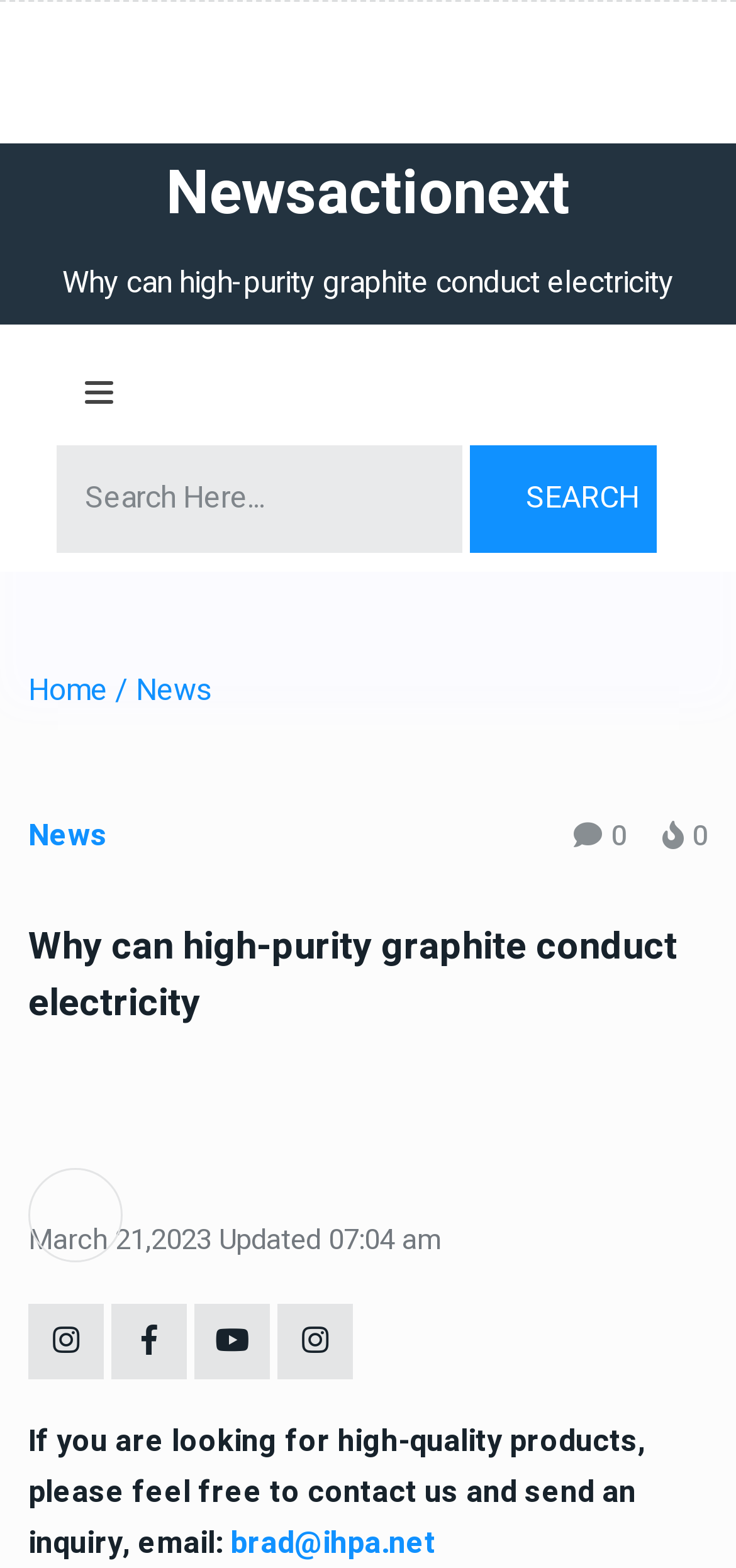Provide the bounding box coordinates for the UI element that is described by this text: "parent_node: SEARCH placeholder="Search Here..."". The coordinates should be in the form of four float numbers between 0 and 1: [left, top, right, bottom].

[0.077, 0.284, 0.627, 0.353]